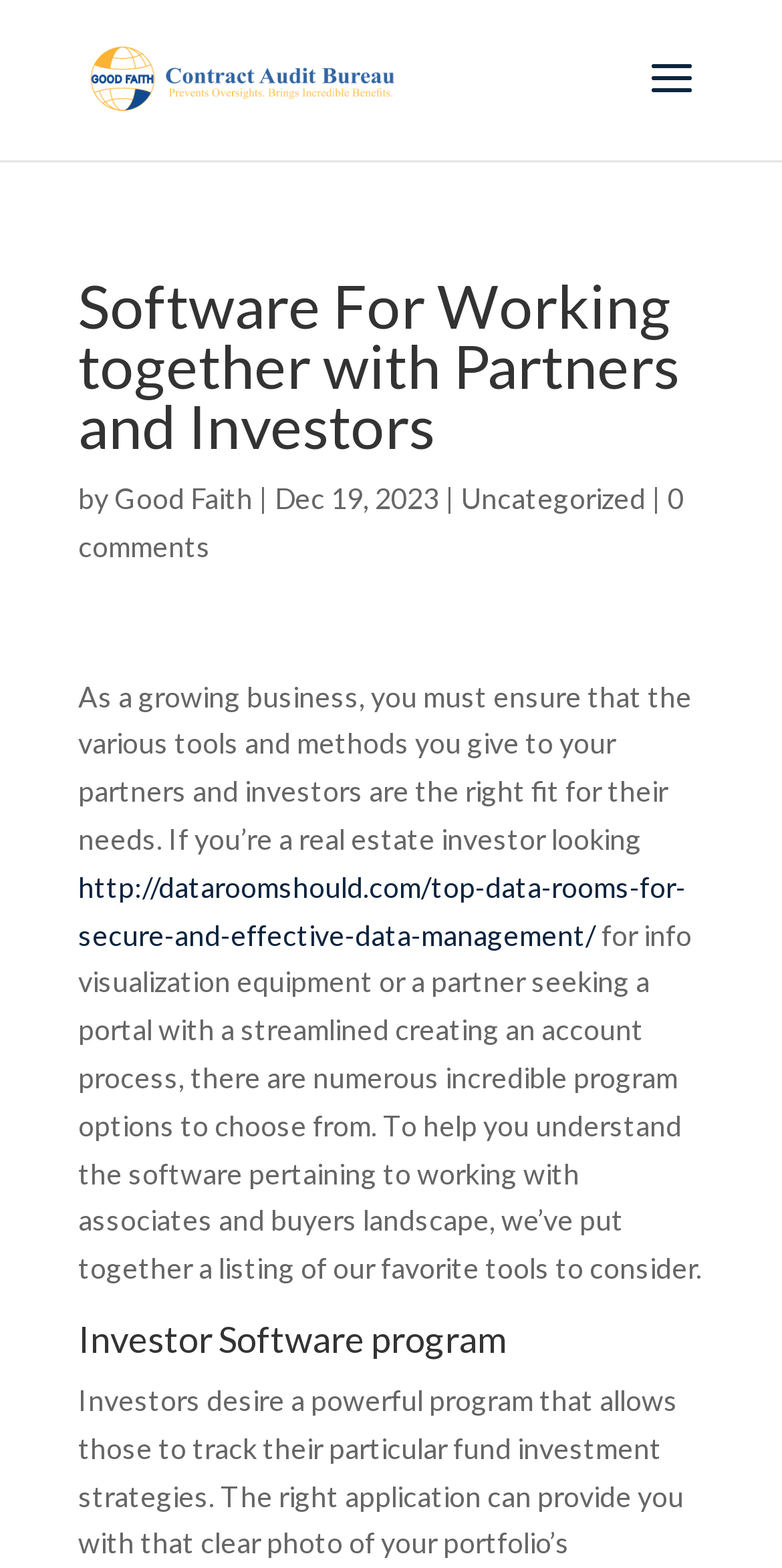Construct a comprehensive caption that outlines the webpage's structure and content.

The webpage is about software for working with partners and investors, specifically highlighting tools for real estate investors and partners. At the top left, there is a link to "Good Faith LLC" accompanied by an image with the same name. Below this, there is a search bar that spans almost the entire width of the page.

The main content of the page is divided into sections. The first section has a heading that reads "Software For Working together with Partners and Investors" and is followed by a brief description of the importance of choosing the right tools for partners and investors. This section also includes a link to "Good Faith" and a date "Dec 19, 2023". Additionally, there is a link to "Uncategorized" and another link to "0 comments".

The next section appears to be a blog post or article, with a large block of text that discusses the need for effective data management and visualization tools for real estate investors and partners. This section includes a link to an external website, "http://dataroomshould.com/top-data-rooms-for-secure-and-effective-data-management/". The text continues to explain the various software options available for working with partners and investors.

Finally, there is a heading that reads "Investor Software program" located near the bottom of the page.